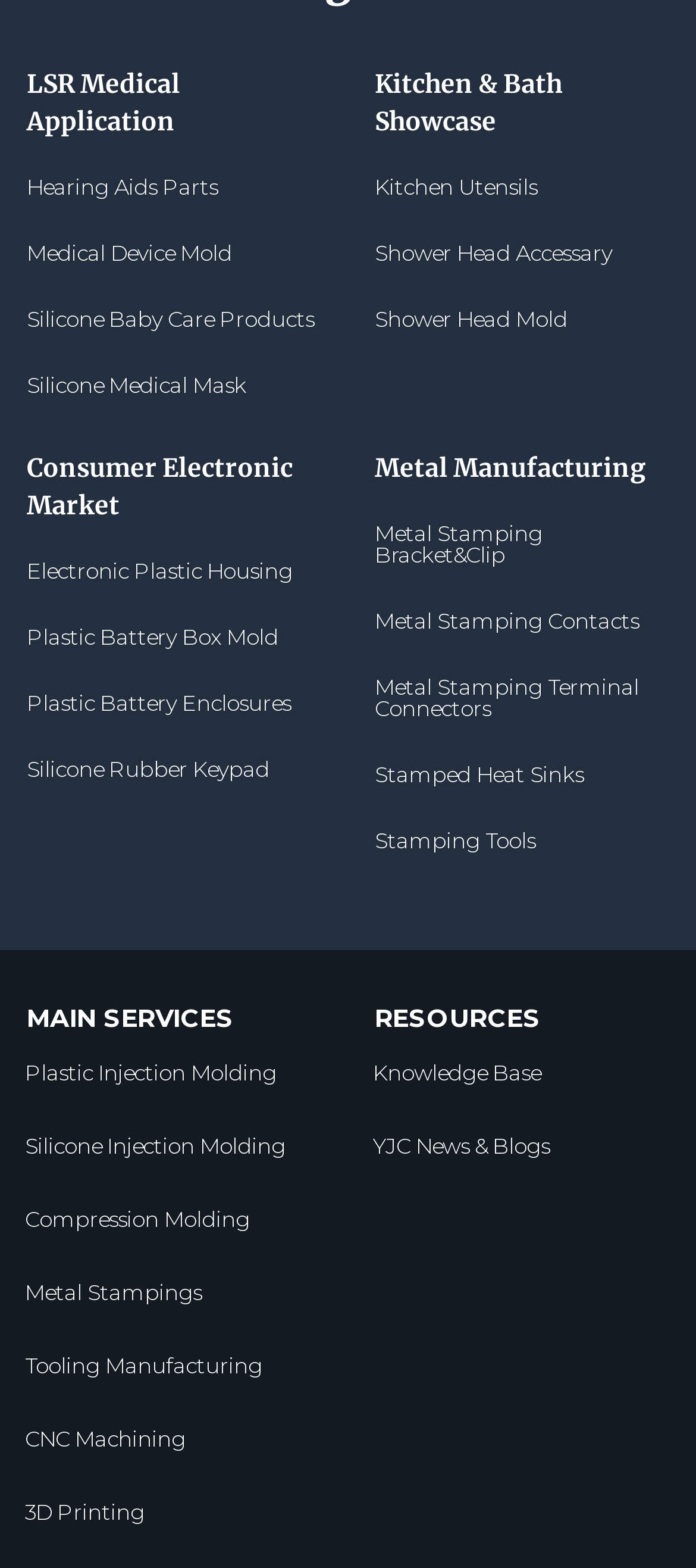Please identify the bounding box coordinates of the area that needs to be clicked to fulfill the following instruction: "Explore Electronic Plastic Housing."

[0.013, 0.346, 0.487, 0.382]